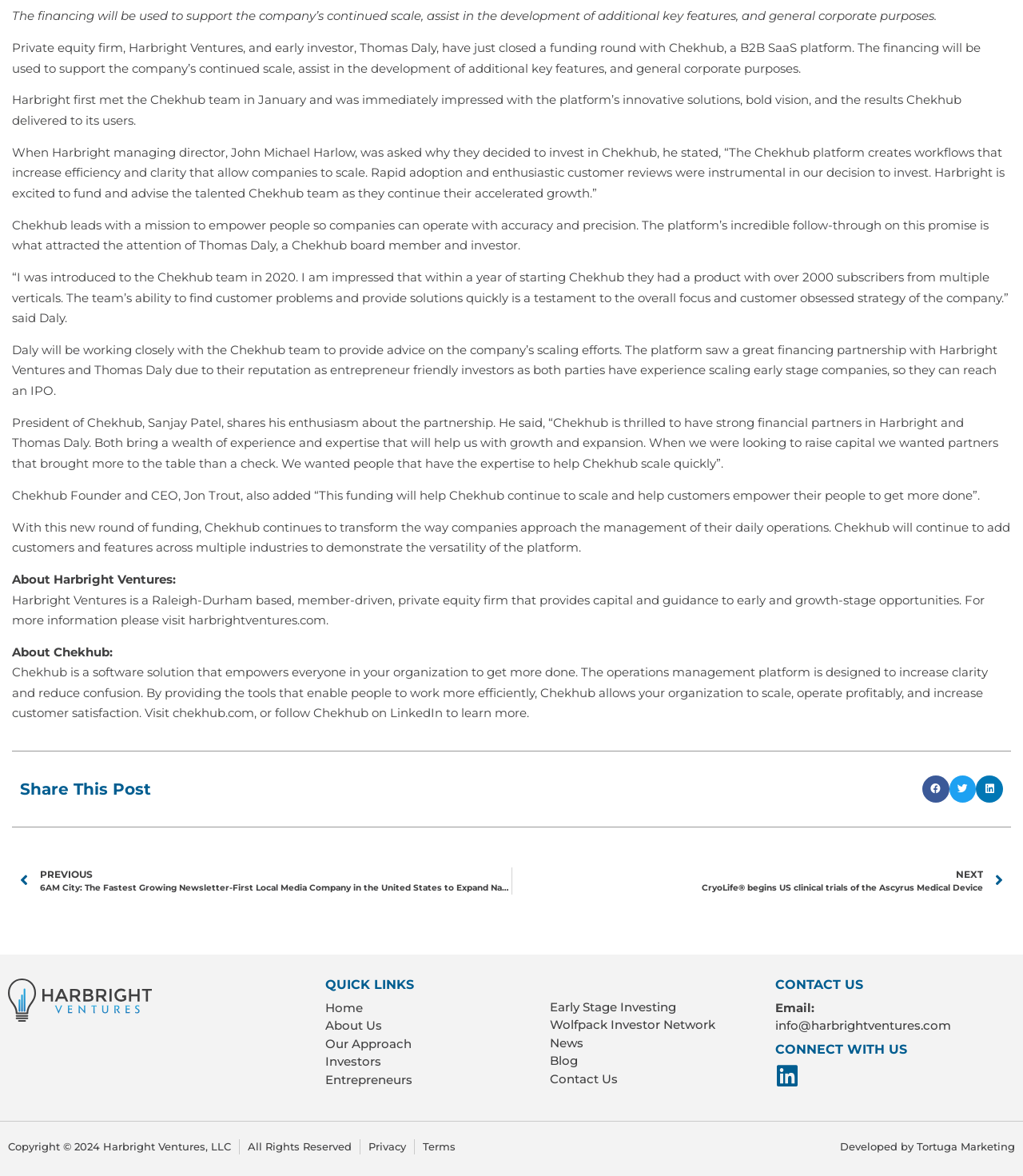Predict the bounding box coordinates of the UI element that matches this description: "Contact Us". The coordinates should be in the format [left, top, right, bottom] with each value between 0 and 1.

[0.538, 0.91, 0.742, 0.925]